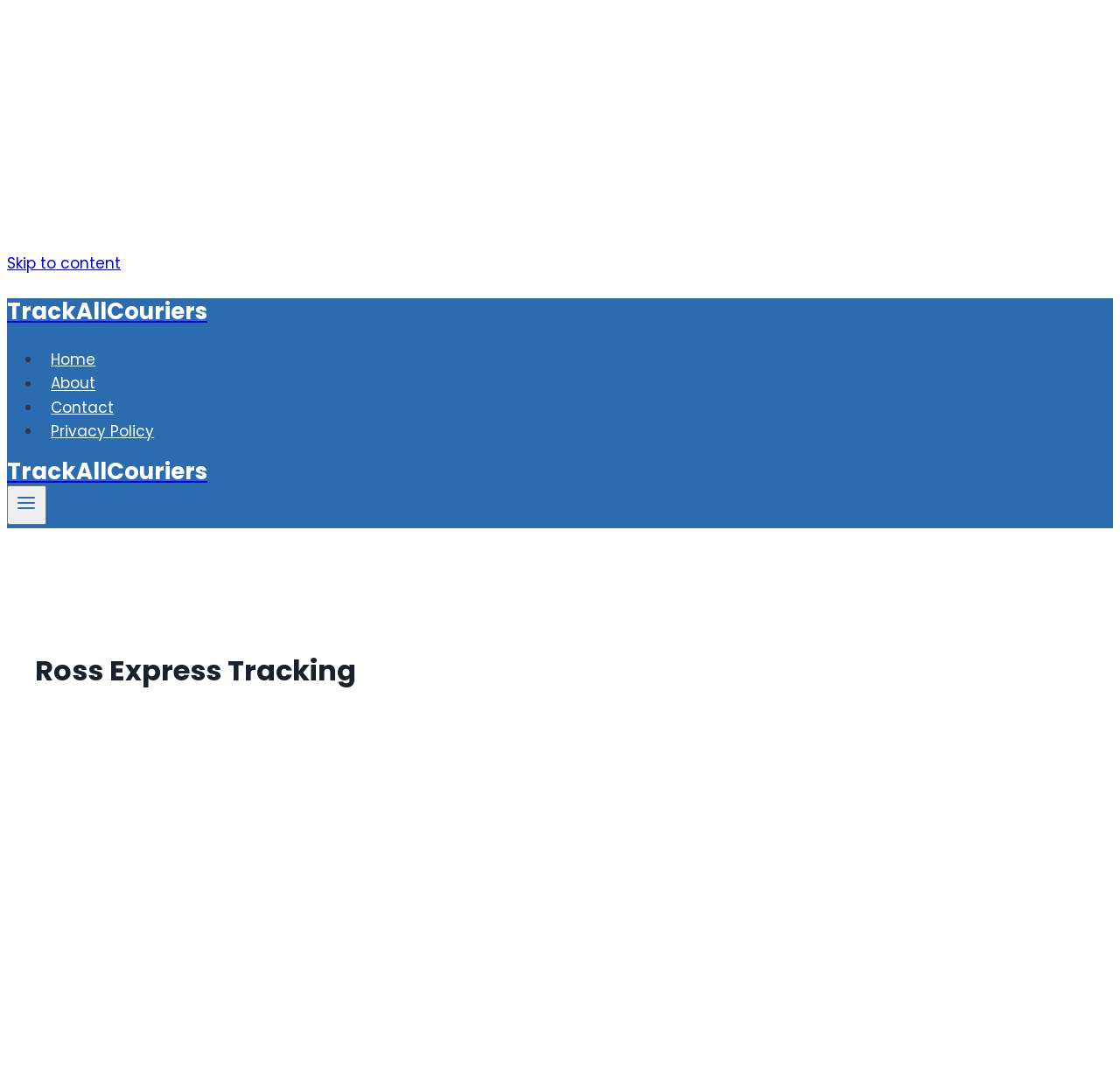Write an extensive caption that covers every aspect of the webpage.

The webpage is dedicated to Ross Express tracking, allowing users to enter their track number to fetch detailed information about their courier and receive online status updates about their delivery.

At the top-left corner, there is a small advertisement iframe. Next to it, a "Skip to content" link is positioned. Below these elements, the website's title "Ross Express Tracking - TrackAllCouriers.com" is displayed, followed by a link to "TrackAllCouriers" on the same line.

The primary navigation menu is located below, consisting of five links: "Home", "About", "Contact", and "Privacy Policy", each separated by a bullet point. These links are aligned horizontally and take up a significant portion of the webpage's width.

Another "TrackAllCouriers" link is placed below the navigation menu, followed by an "Open menu" button that, when expanded, reveals a header with the title "Ross Express Tracking". Below this header, there is a larger advertisement iframe that occupies a significant portion of the webpage's height.

Overall, the webpage is focused on providing a convenient tracking service for Ross Express customers, with a simple and organized layout that facilitates easy navigation.